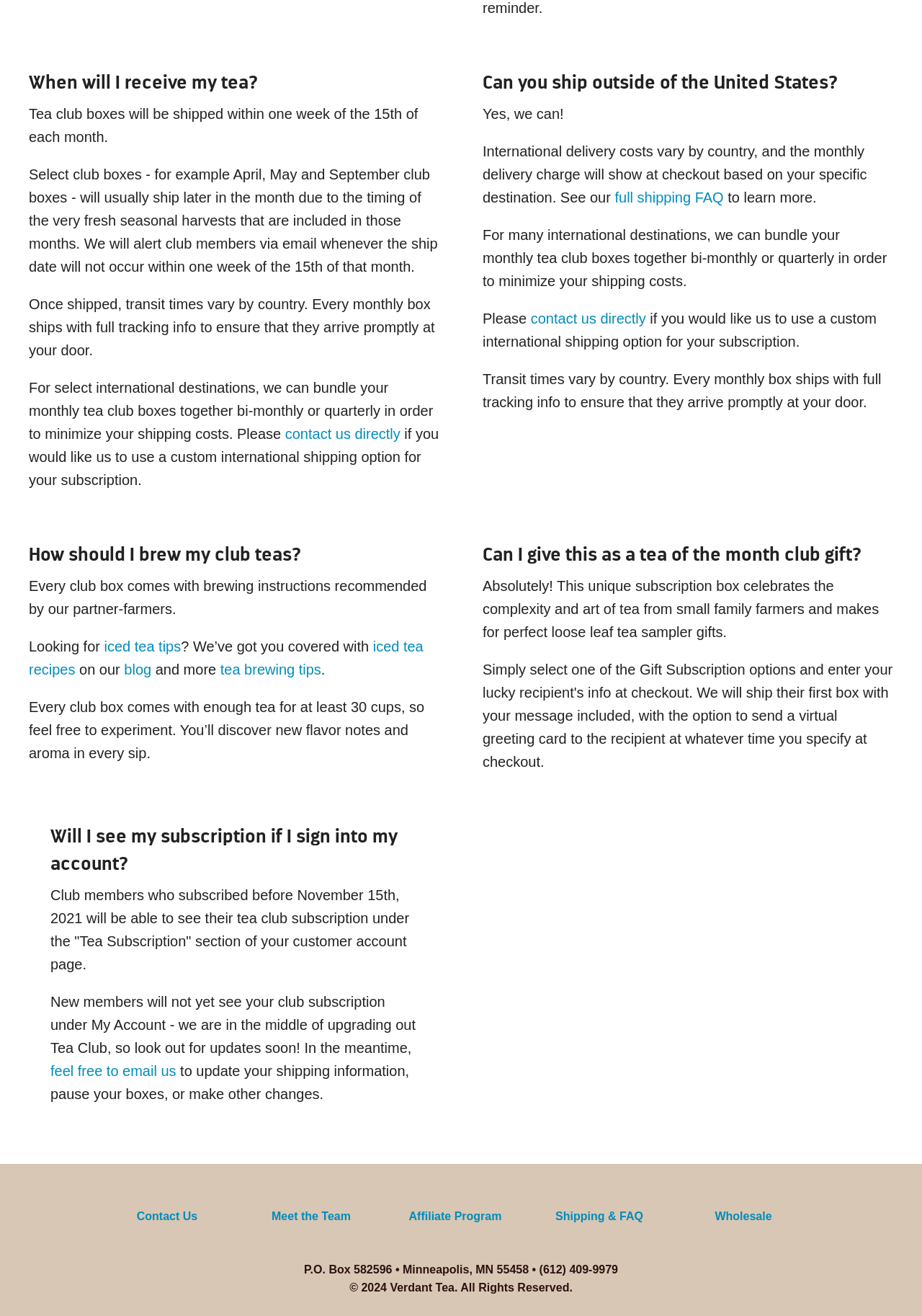What is included in every club box?
Provide a well-explained and detailed answer to the question.

According to the webpage, every club box comes with brewing instructions recommended by the partner-farmers and enough tea for at least 30 cups, allowing customers to experiment and discover new flavor notes and aroma.